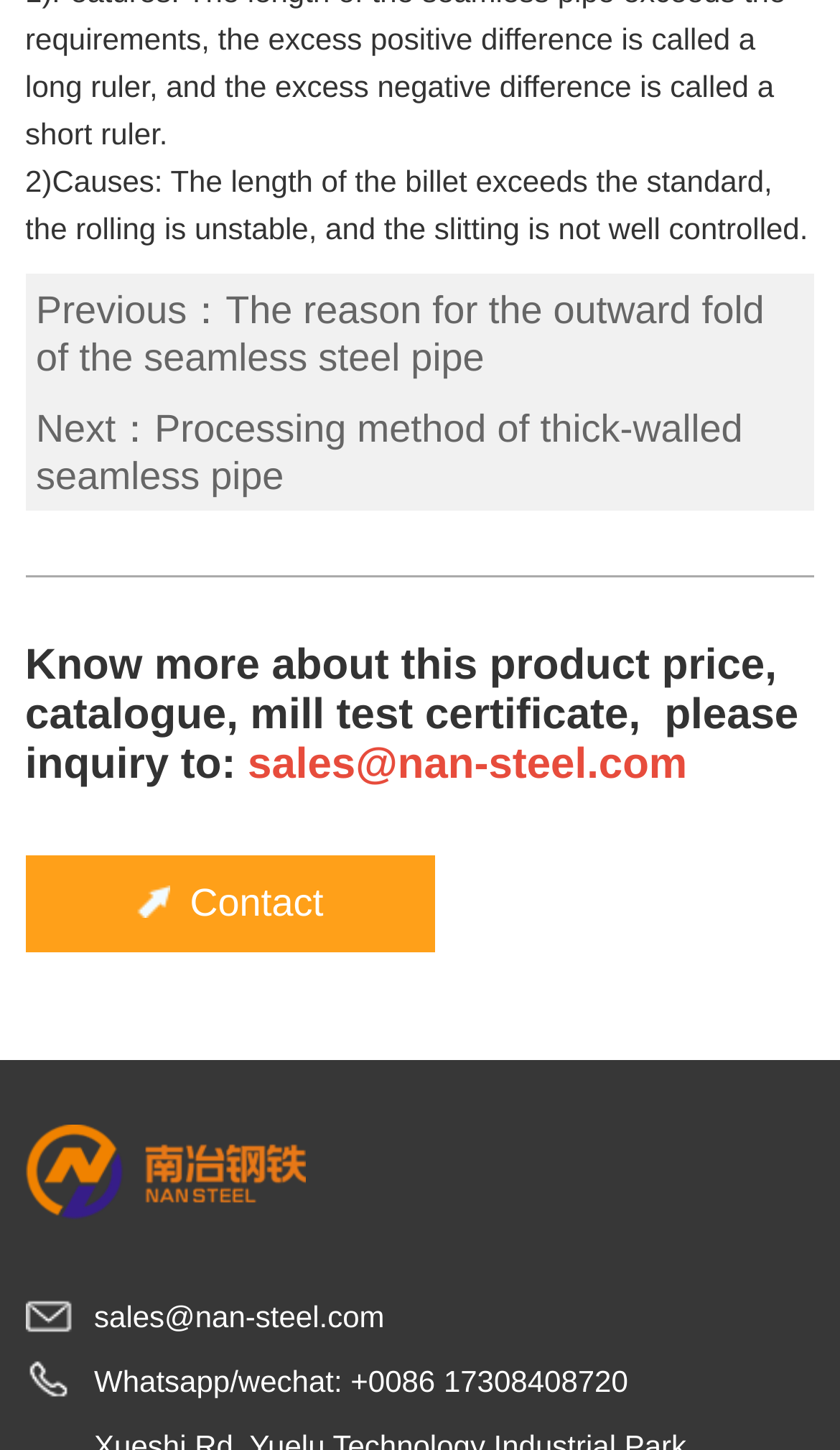From the element description Publisher/Creator, predict the bounding box coordinates of the UI element. The coordinates must be specified in the format (top-left x, top-left y, bottom-right x, bottom-right y) and should be within the 0 to 1 range.

None